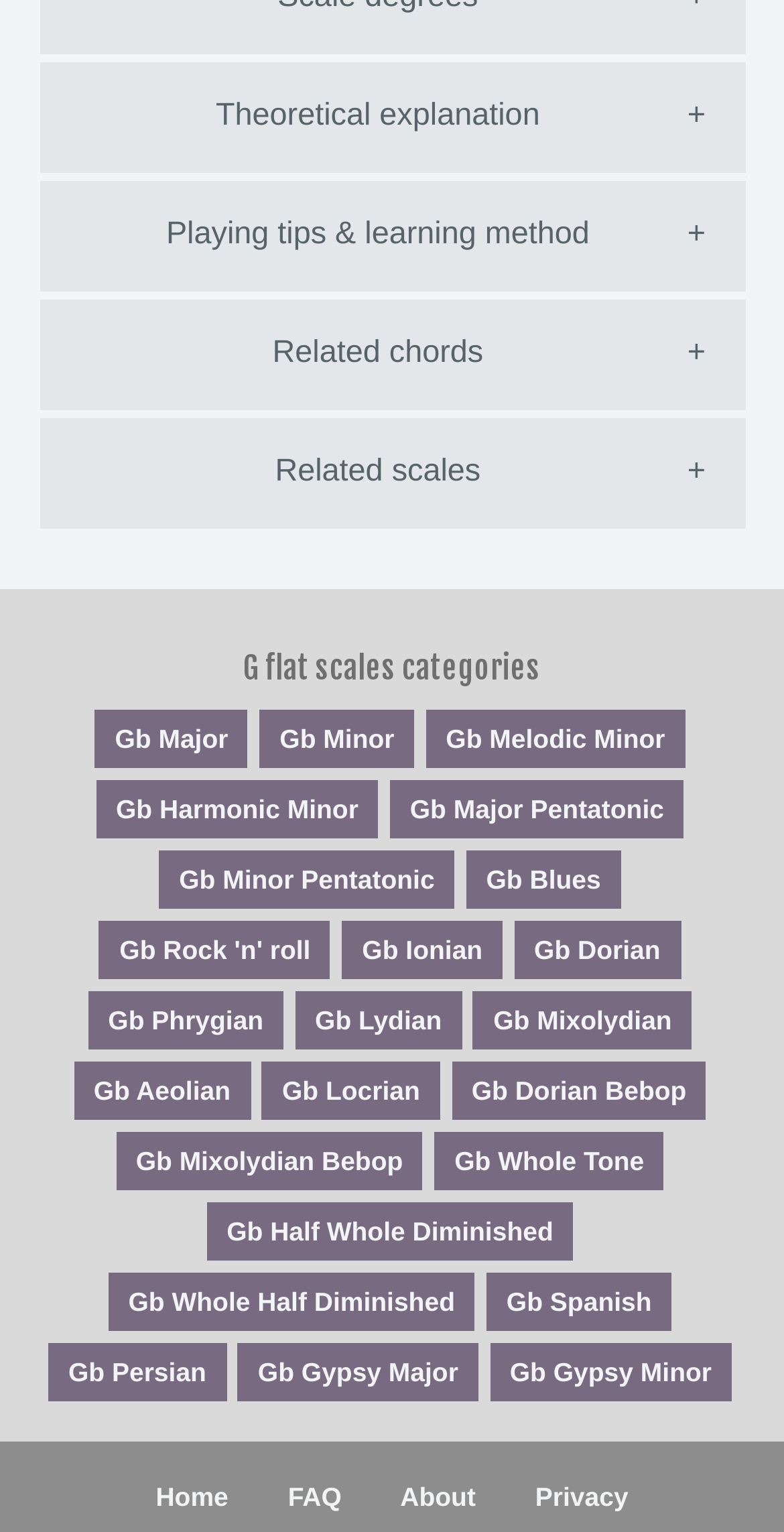Provide a short answer to the following question with just one word or phrase: How many rows are in the first table?

7